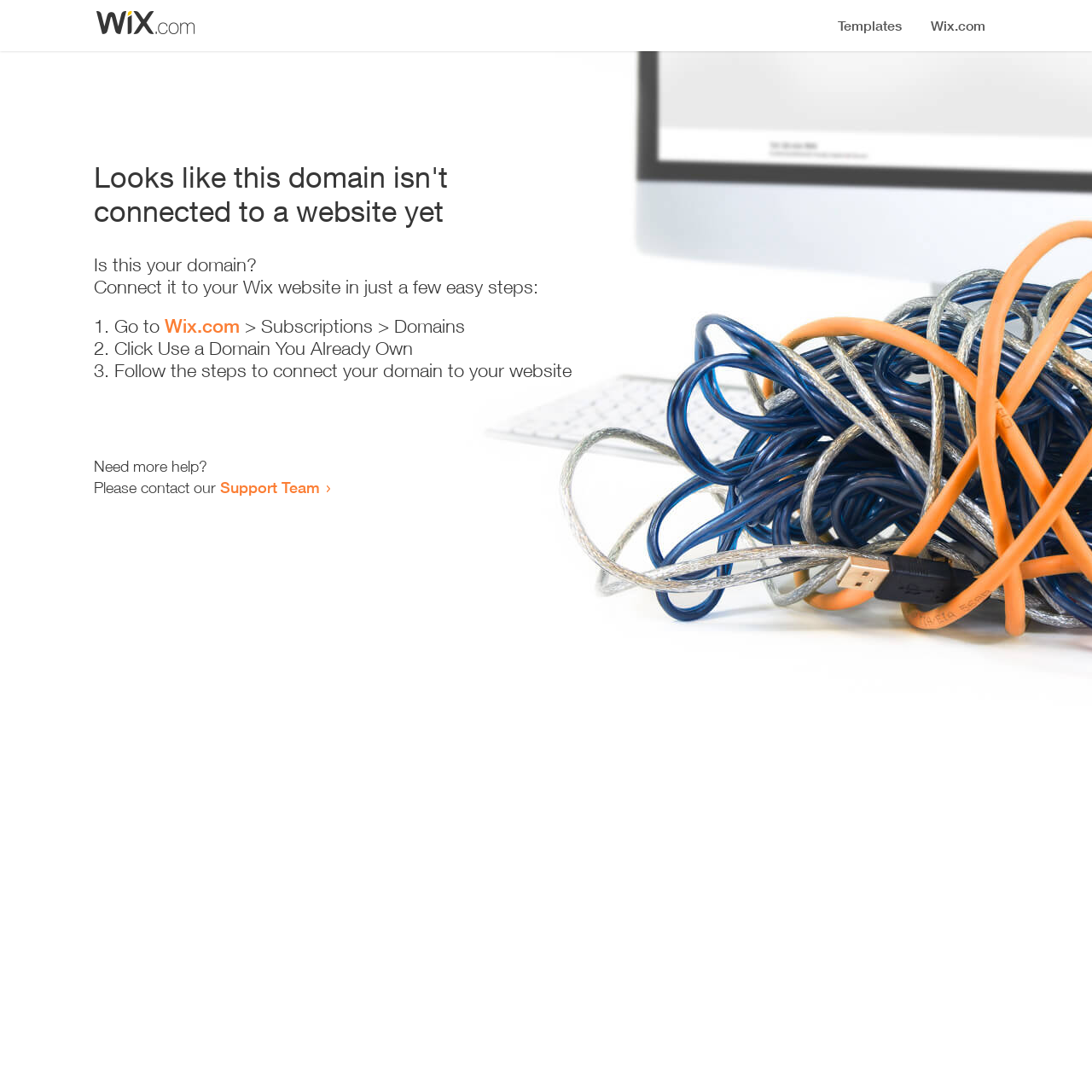Identify and extract the heading text of the webpage.

Looks like this domain isn't
connected to a website yet